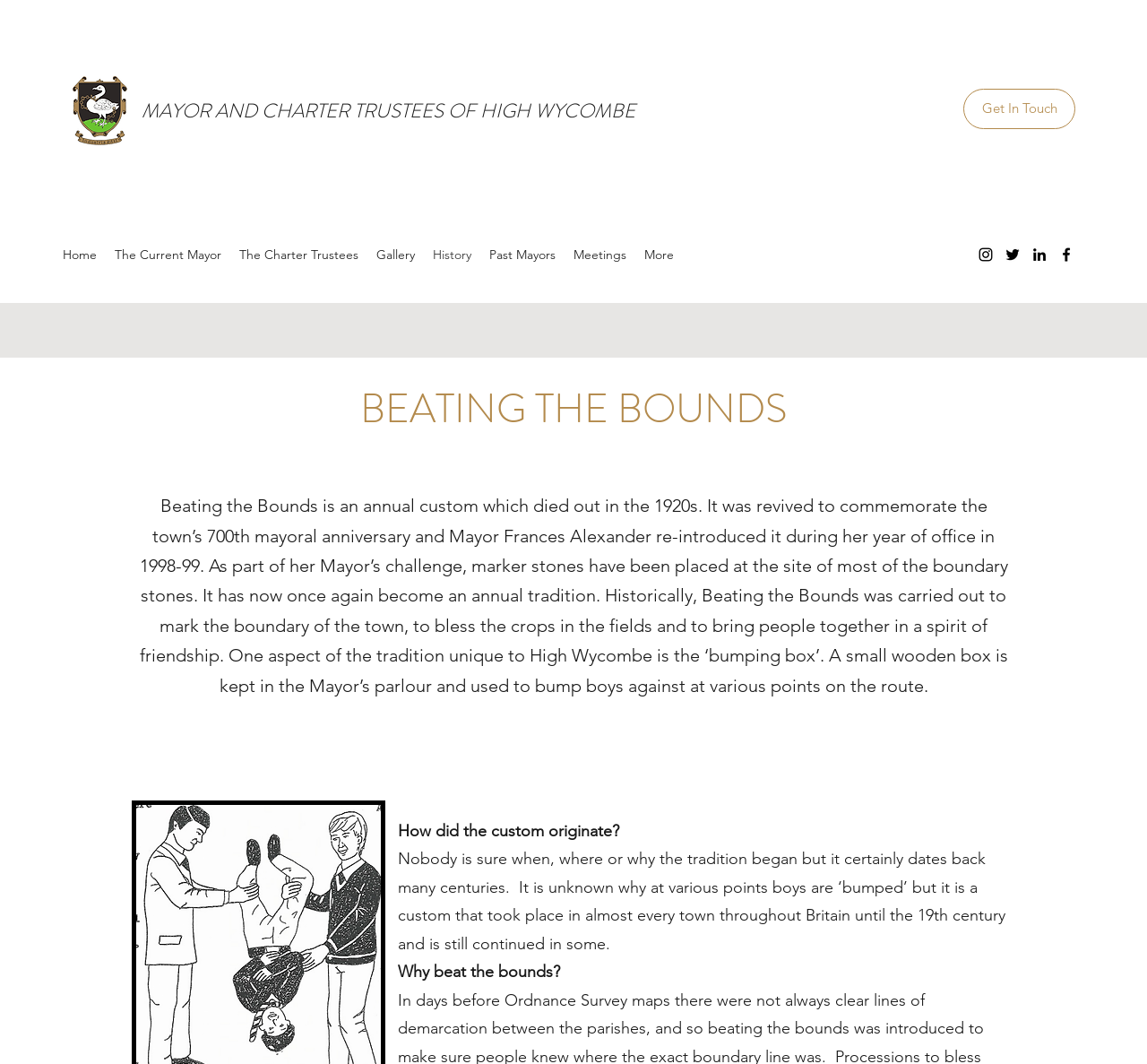Identify the bounding box coordinates of the clickable region required to complete the instruction: "View the Gallery". The coordinates should be given as four float numbers within the range of 0 and 1, i.e., [left, top, right, bottom].

[0.32, 0.227, 0.37, 0.252]